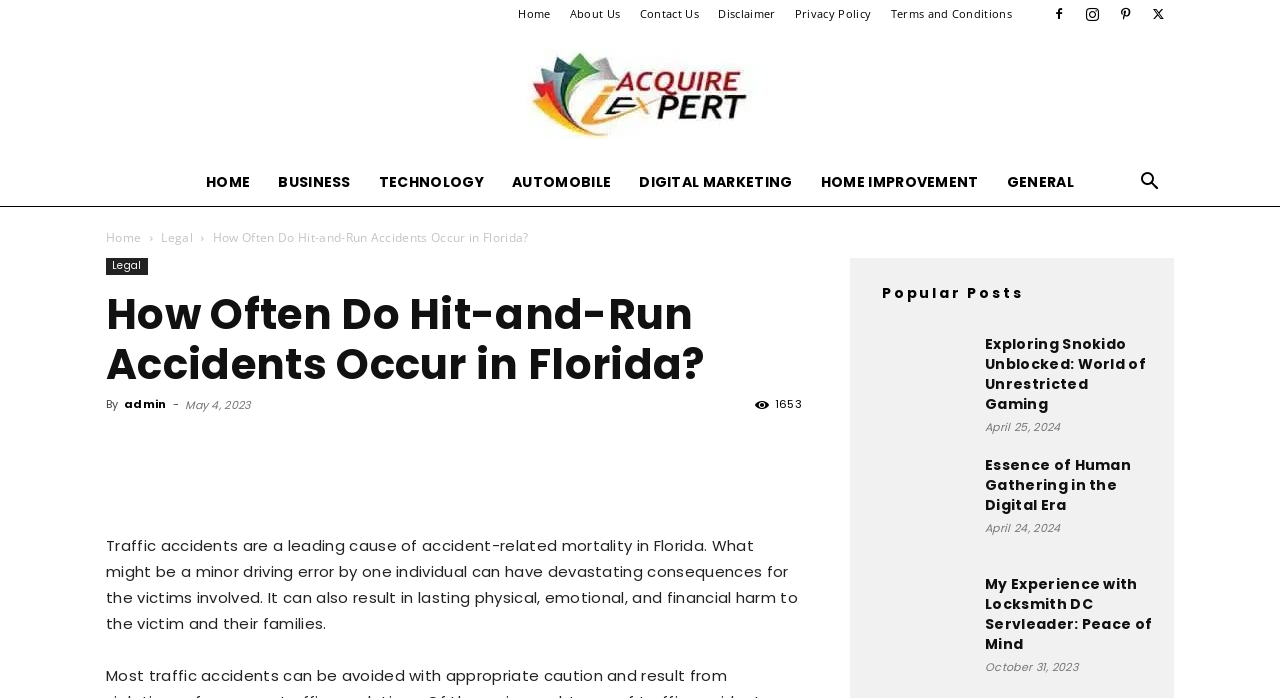Determine the bounding box coordinates of the element's region needed to click to follow the instruction: "Explore the 'Popular Posts' section". Provide these coordinates as four float numbers between 0 and 1, formatted as [left, top, right, bottom].

[0.68, 0.398, 0.902, 0.441]